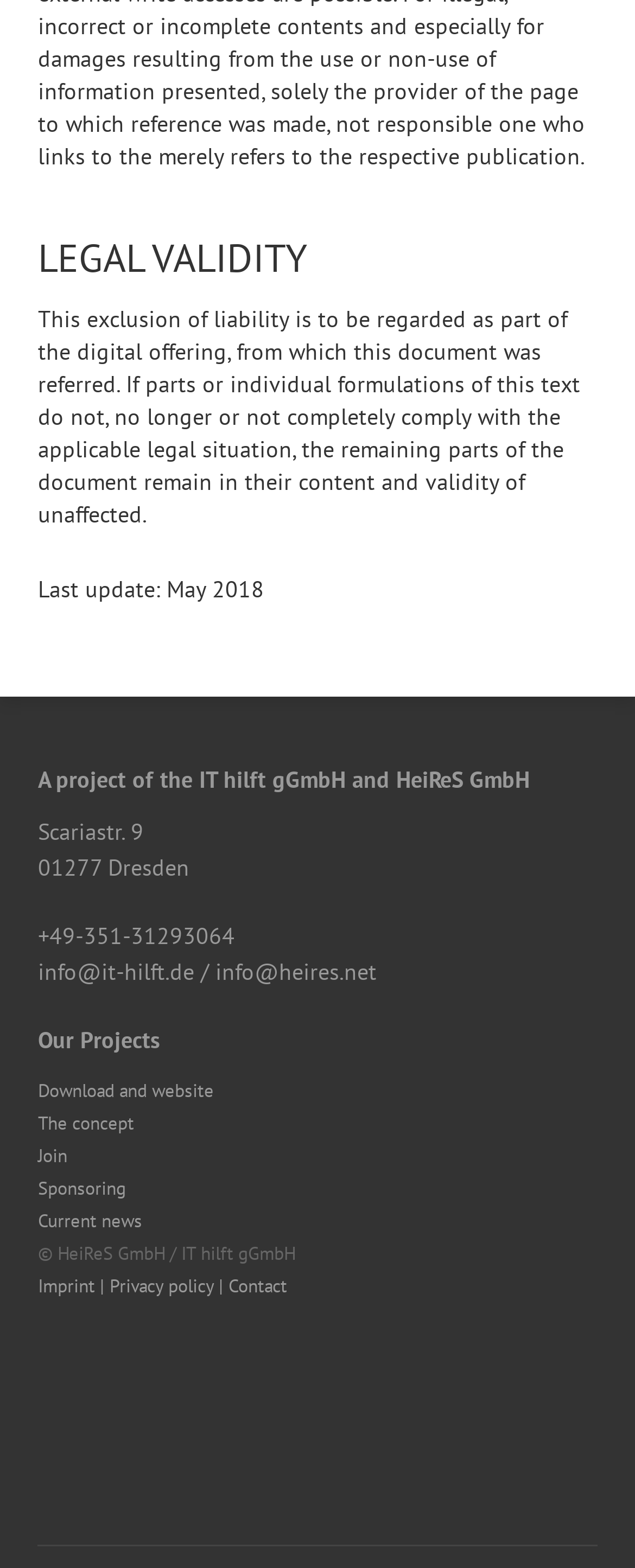Locate the bounding box coordinates of the clickable region to complete the following instruction: "Contact via 'info@it-hilft.de'."

[0.06, 0.61, 0.306, 0.629]